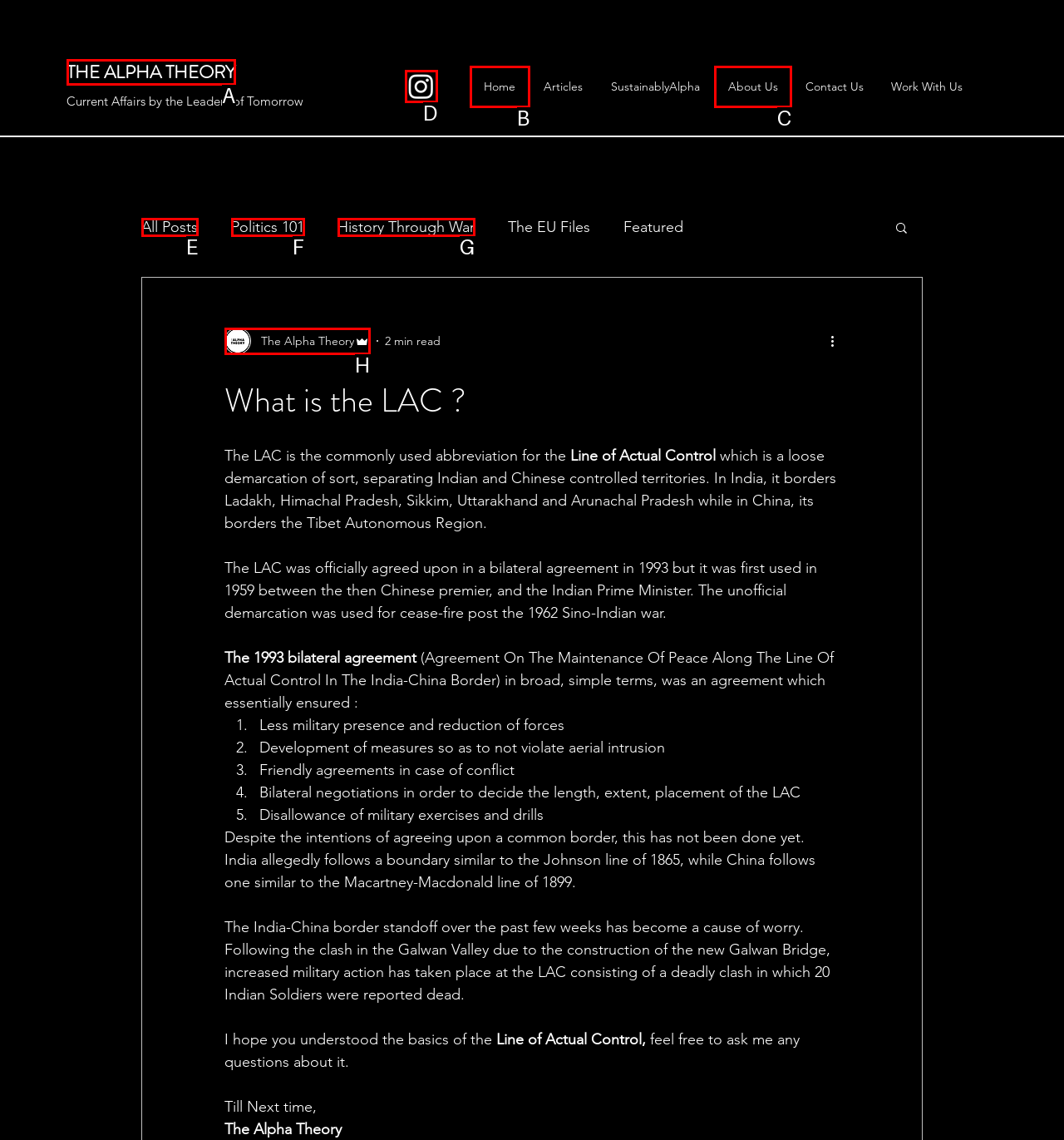Assess the description: All Posts and select the option that matches. Provide the letter of the chosen option directly from the given choices.

E